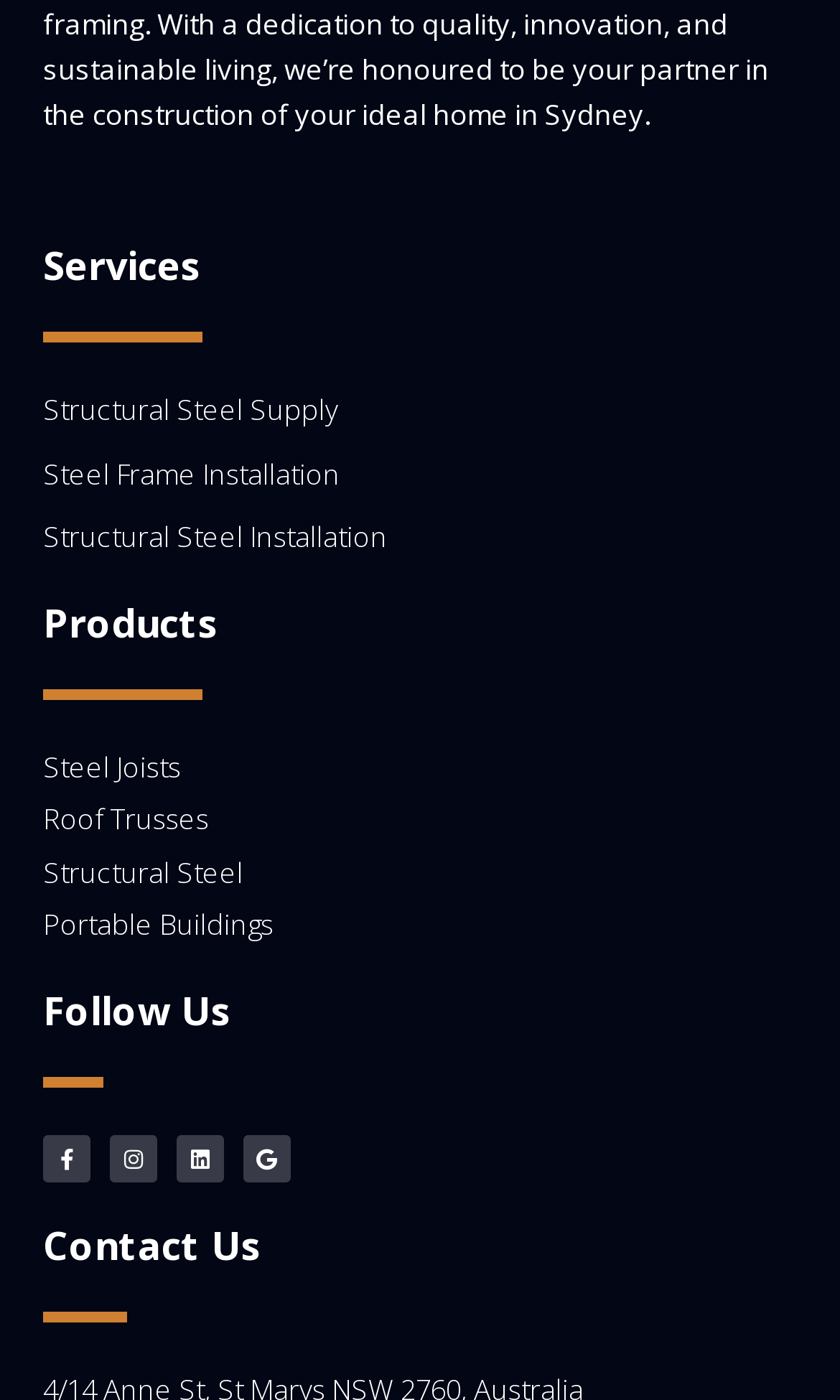Specify the bounding box coordinates for the region that must be clicked to perform the given instruction: "Go to the 'LIVE' page".

None